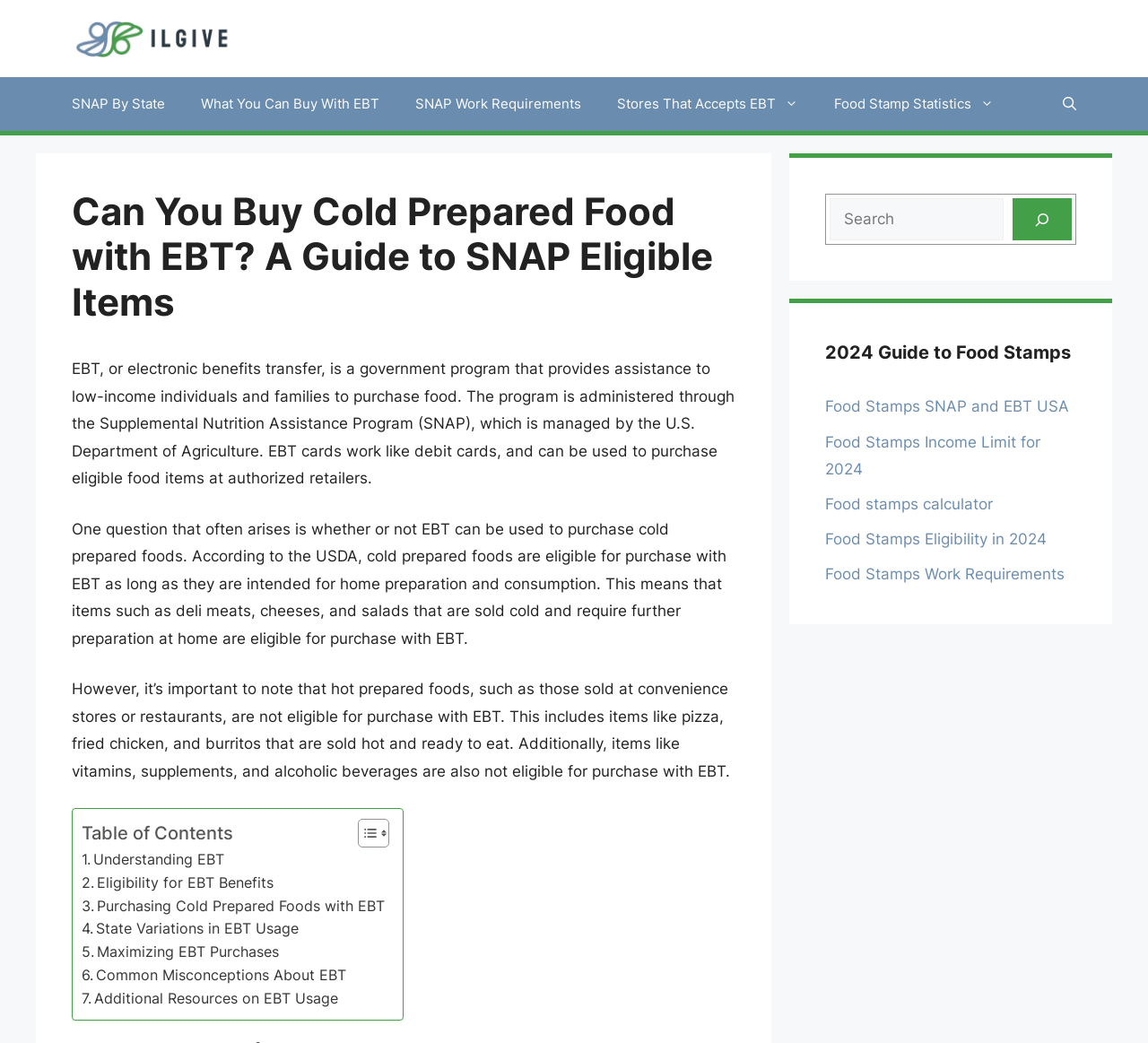Detail the various sections and features present on the webpage.

This webpage is about the Electronic Benefits Transfer (EBT) program, specifically discussing what can be purchased with EBT and the eligibility criteria. At the top of the page, there is a banner with a link to the site, followed by a navigation menu with links to related topics such as SNAP by State, What You Can Buy with EBT, and Food Stamp Statistics.

Below the navigation menu, there is a header section with a heading that reads "Can You Buy Cold Prepared Food with EBT? A Guide to SNAP Eligible Items." This is followed by a block of text that explains the EBT program, its administration, and how it works like a debit card.

The main content of the page is divided into three sections. The first section explains the eligibility of cold prepared foods for purchase with EBT, citing the USDA's guidelines. The second section clarifies that hot prepared foods, vitamins, supplements, and alcoholic beverages are not eligible for purchase with EBT. The third section appears to be a table of contents, with links to various subtopics related to EBT, such as understanding EBT, eligibility, purchasing cold prepared foods, and maximizing EBT purchases.

To the right of the main content, there is a complementary section with a search bar and a heading that reads "2024 Guide to Food Stamps." Below this heading, there are links to related topics such as Food Stamps SNAP and EBT USA, Food Stamps Income Limit for 2024, and Food Stamps Eligibility in 2024.

There are several images on the page, including icons for the search button and the toggle table of content button. Overall, the page appears to be a informative resource on the EBT program and its eligibility criteria.